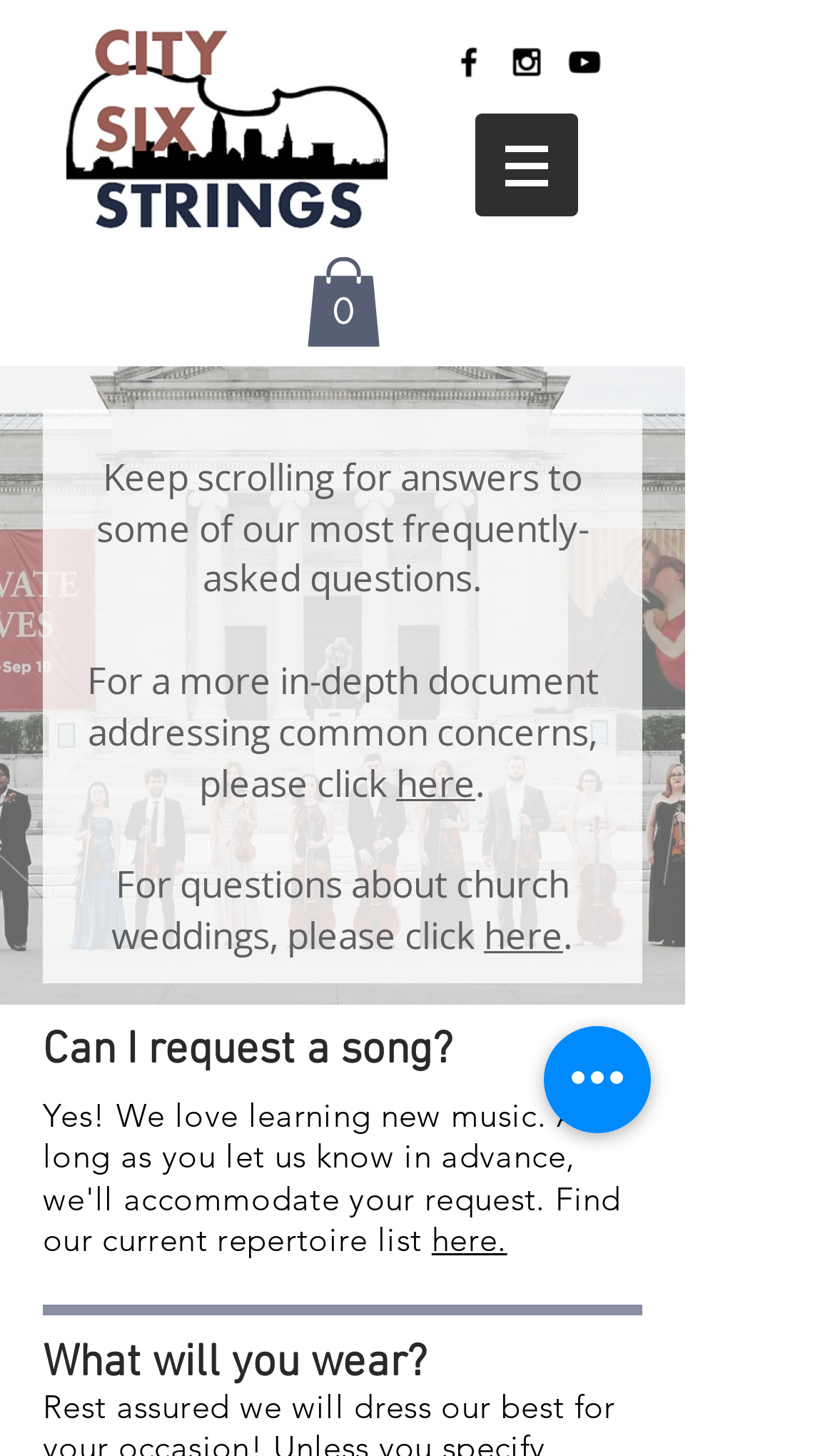Locate the bounding box coordinates of the clickable area to execute the instruction: "Click the Quick actions button". Provide the coordinates as four float numbers between 0 and 1, represented as [left, top, right, bottom].

[0.651, 0.705, 0.779, 0.778]